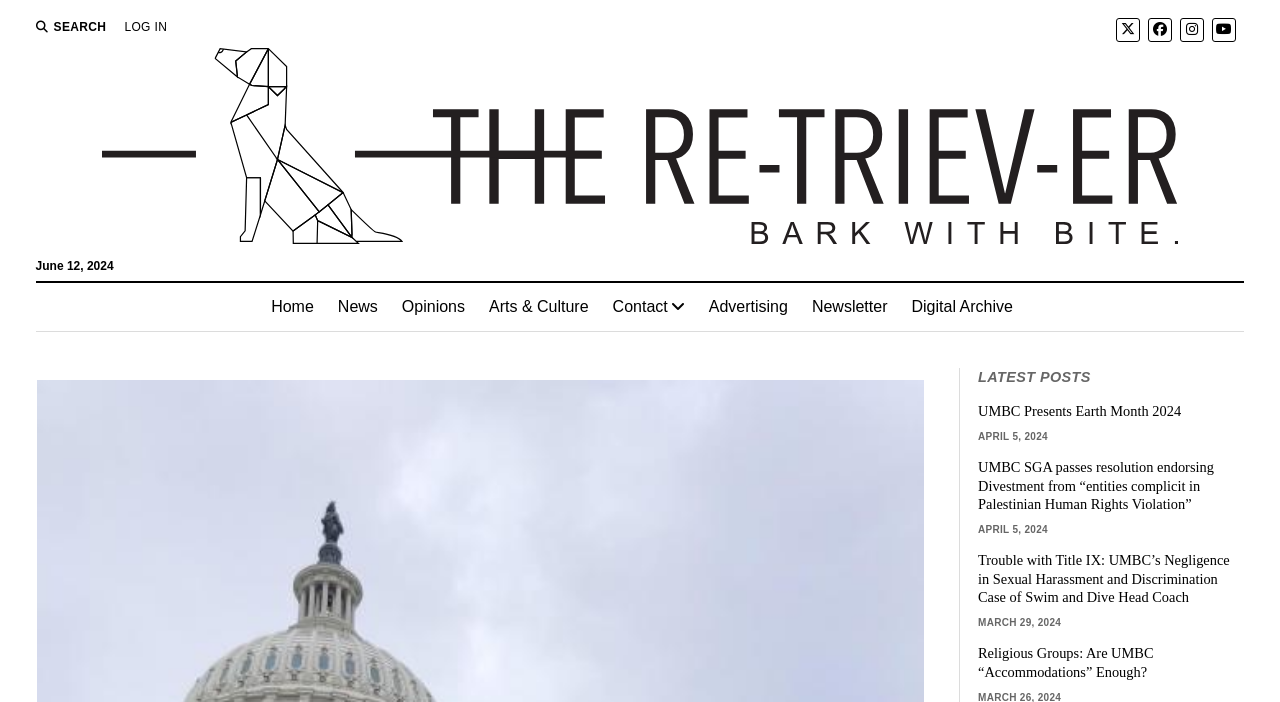Give a one-word or one-phrase response to the question: 
What is the topic of the second latest post?

UMBC SGA passes resolution endorsing Divestment